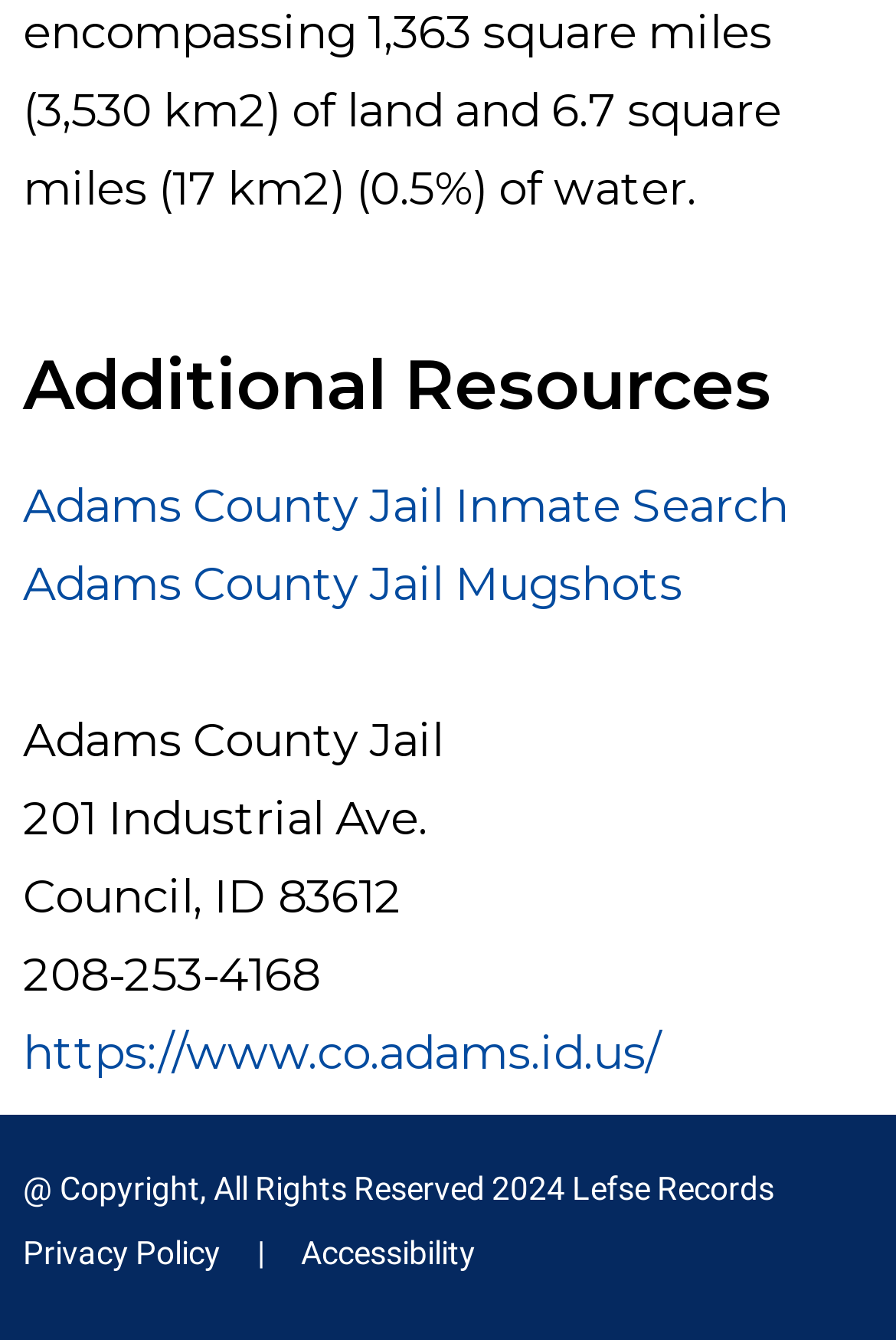Respond with a single word or phrase to the following question: What is the website of the county?

https://www.co.adams.id.us/